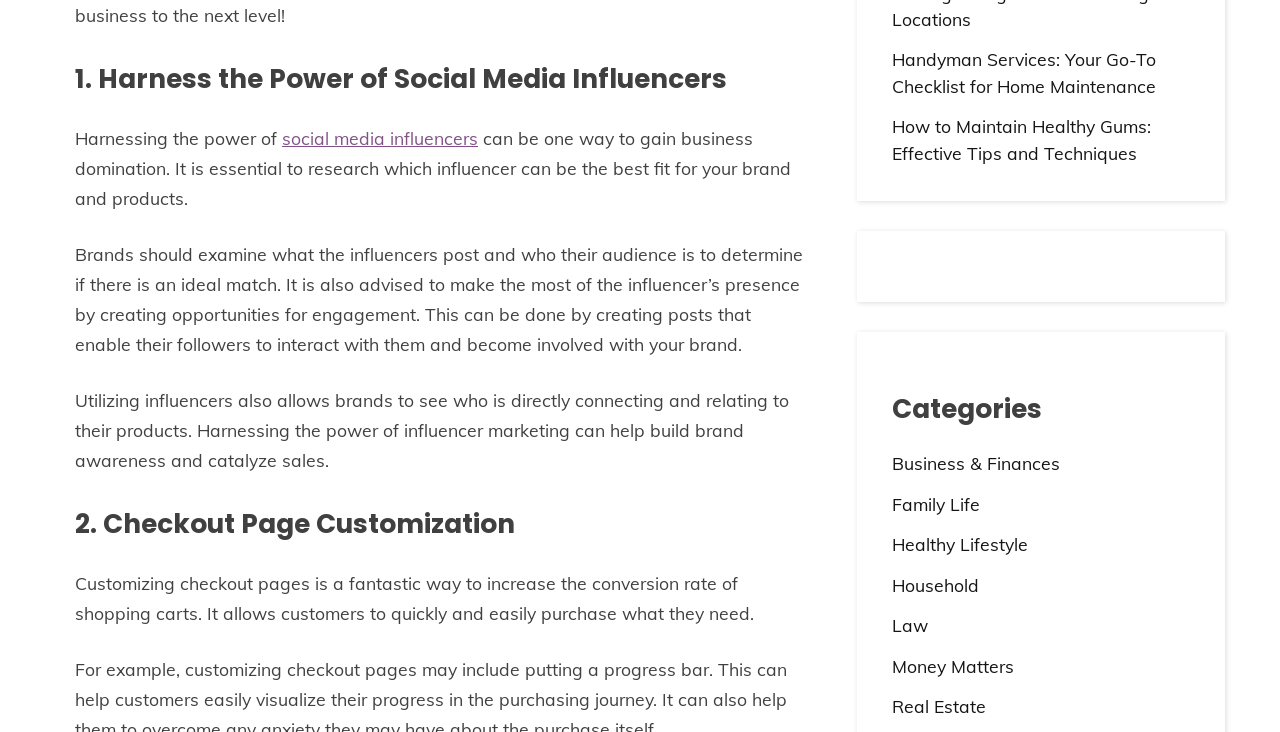Please find the bounding box coordinates of the clickable region needed to complete the following instruction: "Explore 'Business & Finances' category". The bounding box coordinates must consist of four float numbers between 0 and 1, i.e., [left, top, right, bottom].

[0.697, 0.618, 0.828, 0.648]